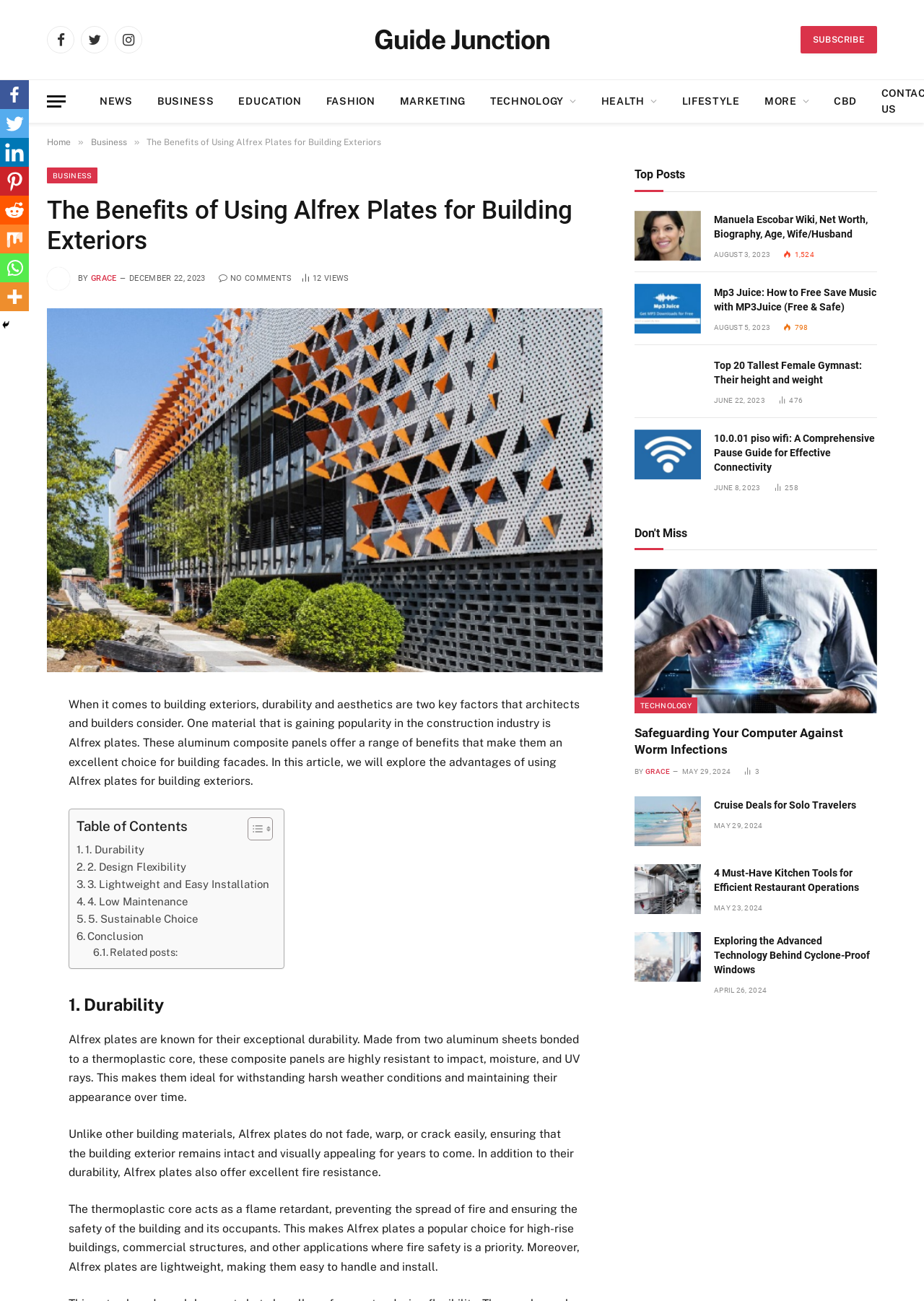Provide the bounding box coordinates for the area that should be clicked to complete the instruction: "View the post about Mp3Juice".

[0.687, 0.218, 0.759, 0.256]